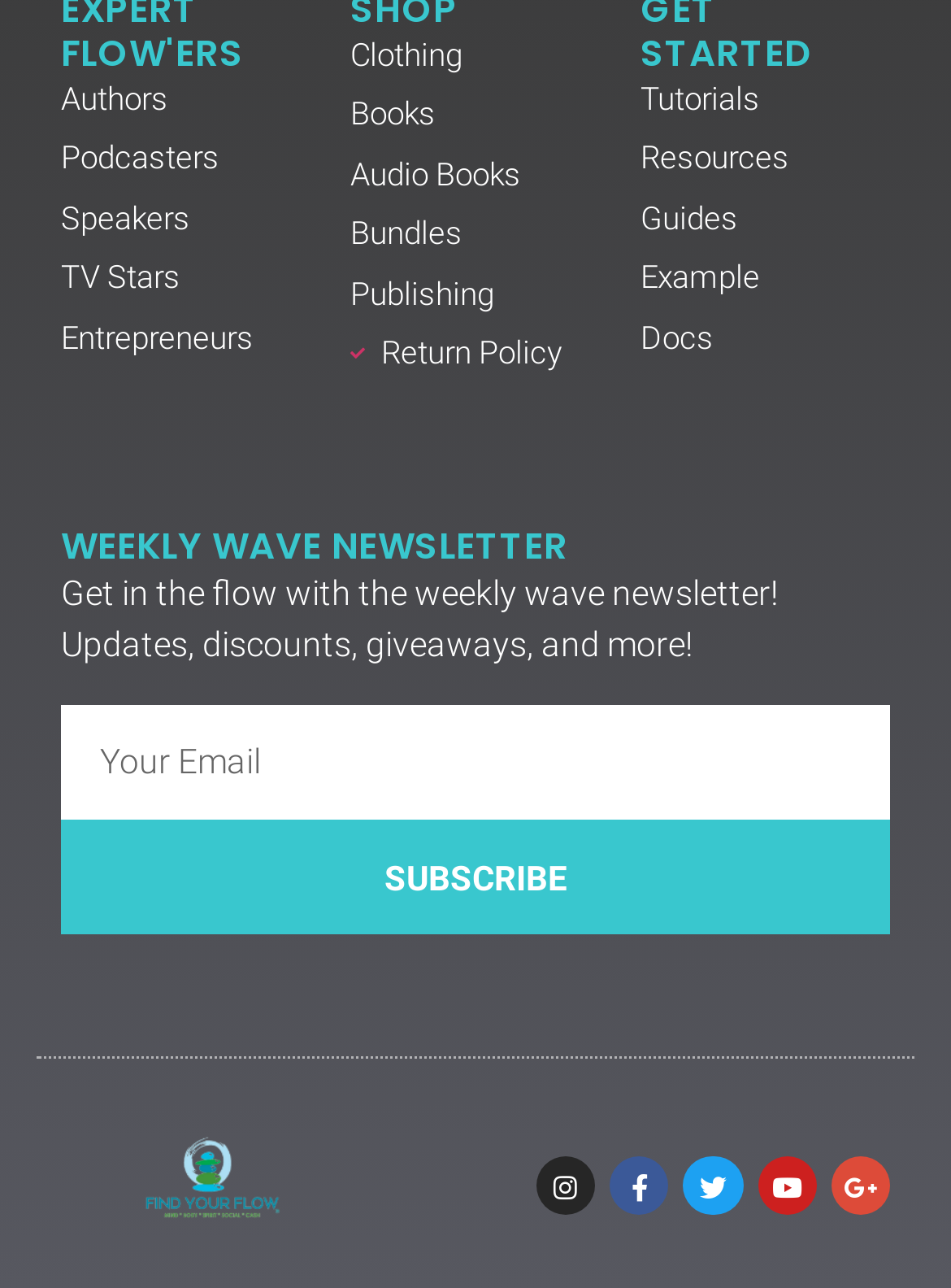Find the bounding box coordinates for the element that must be clicked to complete the instruction: "Enter email address". The coordinates should be four float numbers between 0 and 1, indicated as [left, top, right, bottom].

[0.064, 0.547, 0.936, 0.636]